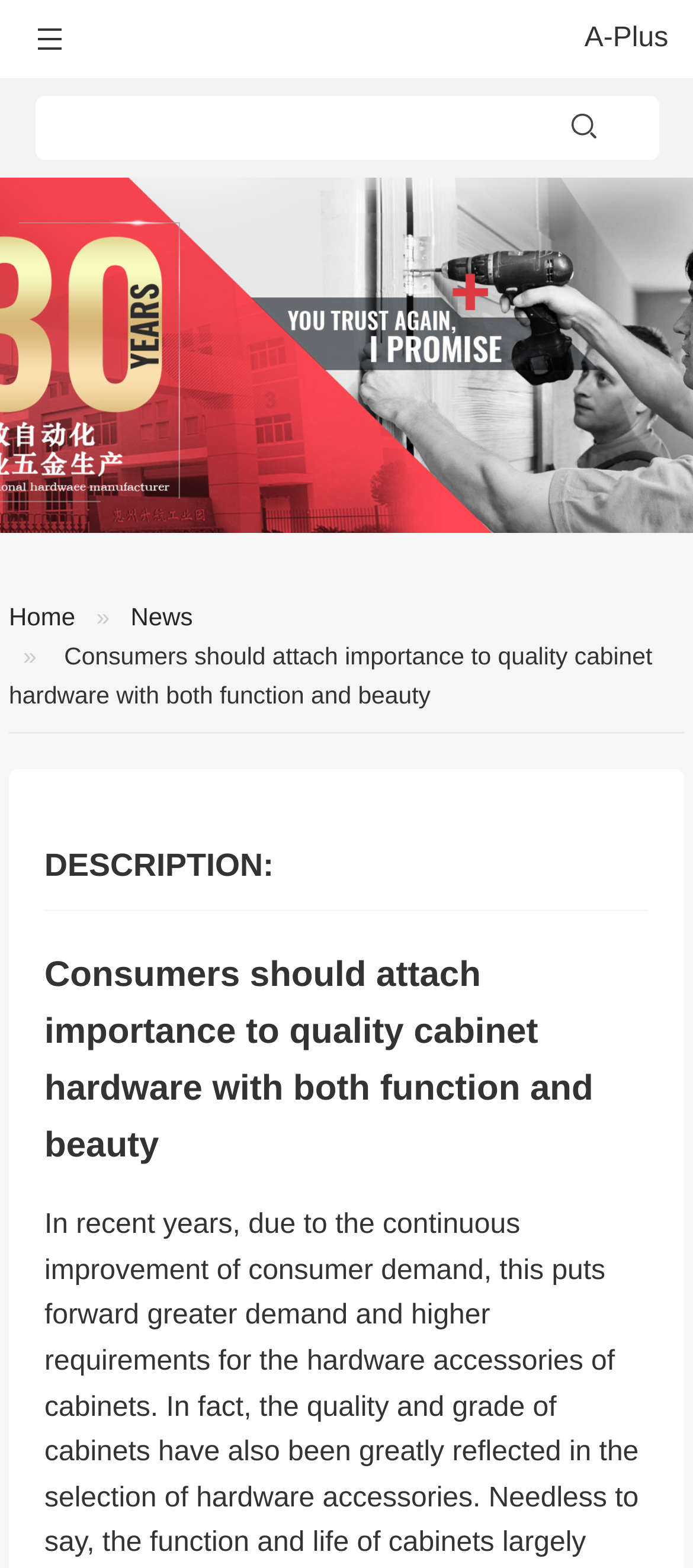Please find the bounding box coordinates (top-left x, top-left y, bottom-right x, bottom-right y) in the screenshot for the UI element described as follows: A-Plus

[0.843, 0.015, 0.964, 0.034]